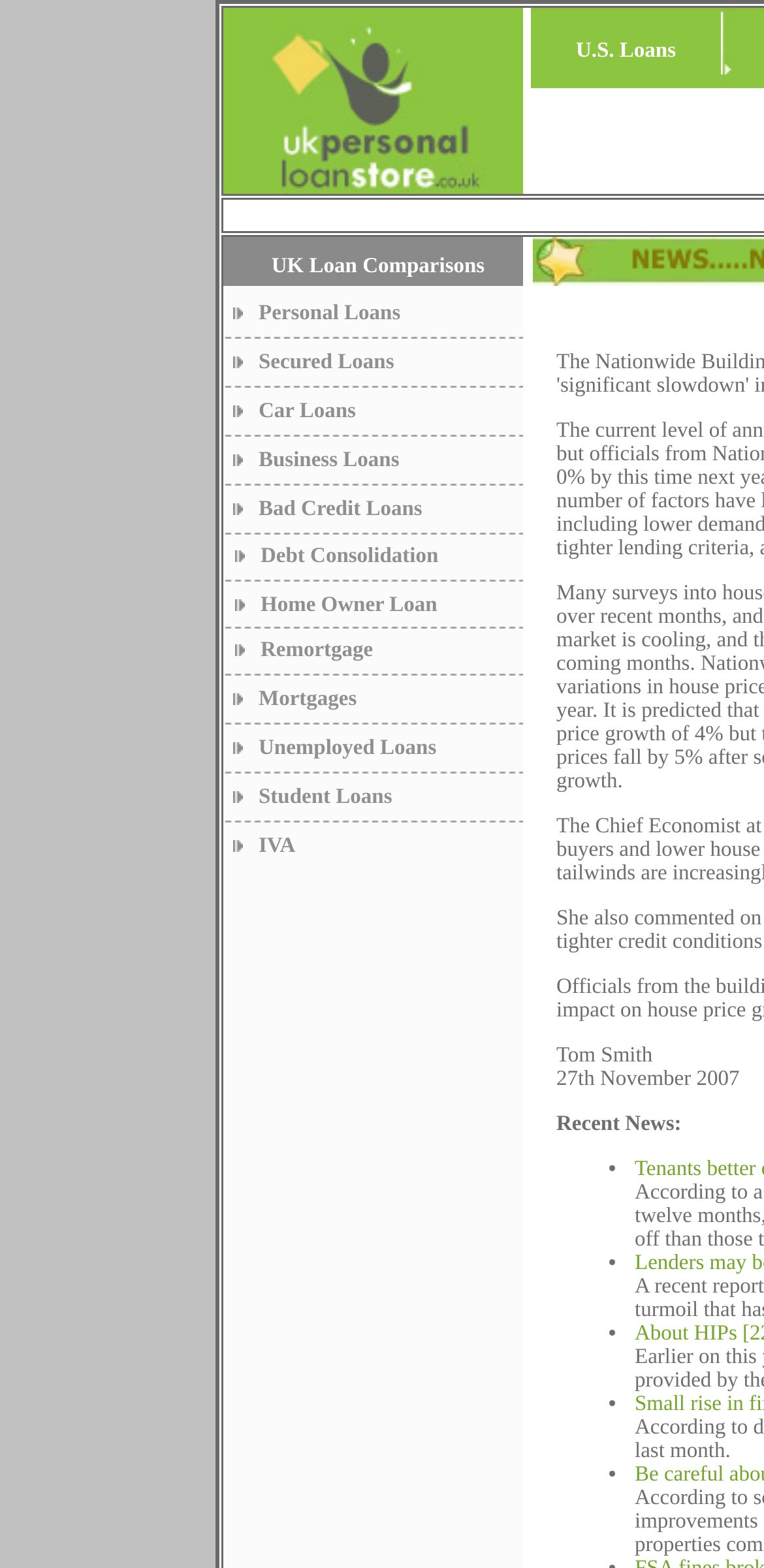Please locate the bounding box coordinates of the element that needs to be clicked to achieve the following instruction: "Click on Home Owner Loan". The coordinates should be four float numbers between 0 and 1, i.e., [left, top, right, bottom].

[0.341, 0.378, 0.572, 0.393]